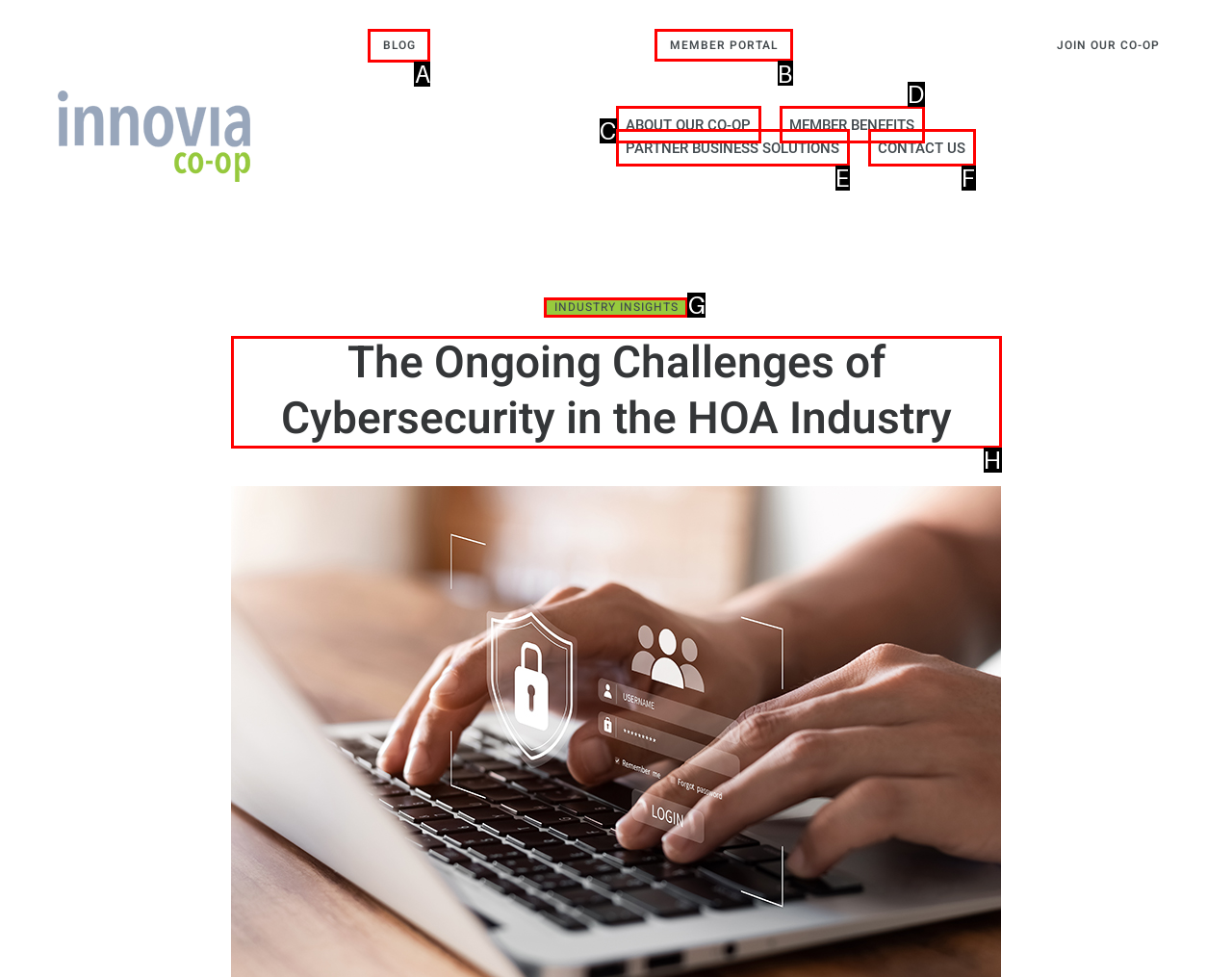Determine which option you need to click to execute the following task: access member portal. Provide your answer as a single letter.

B